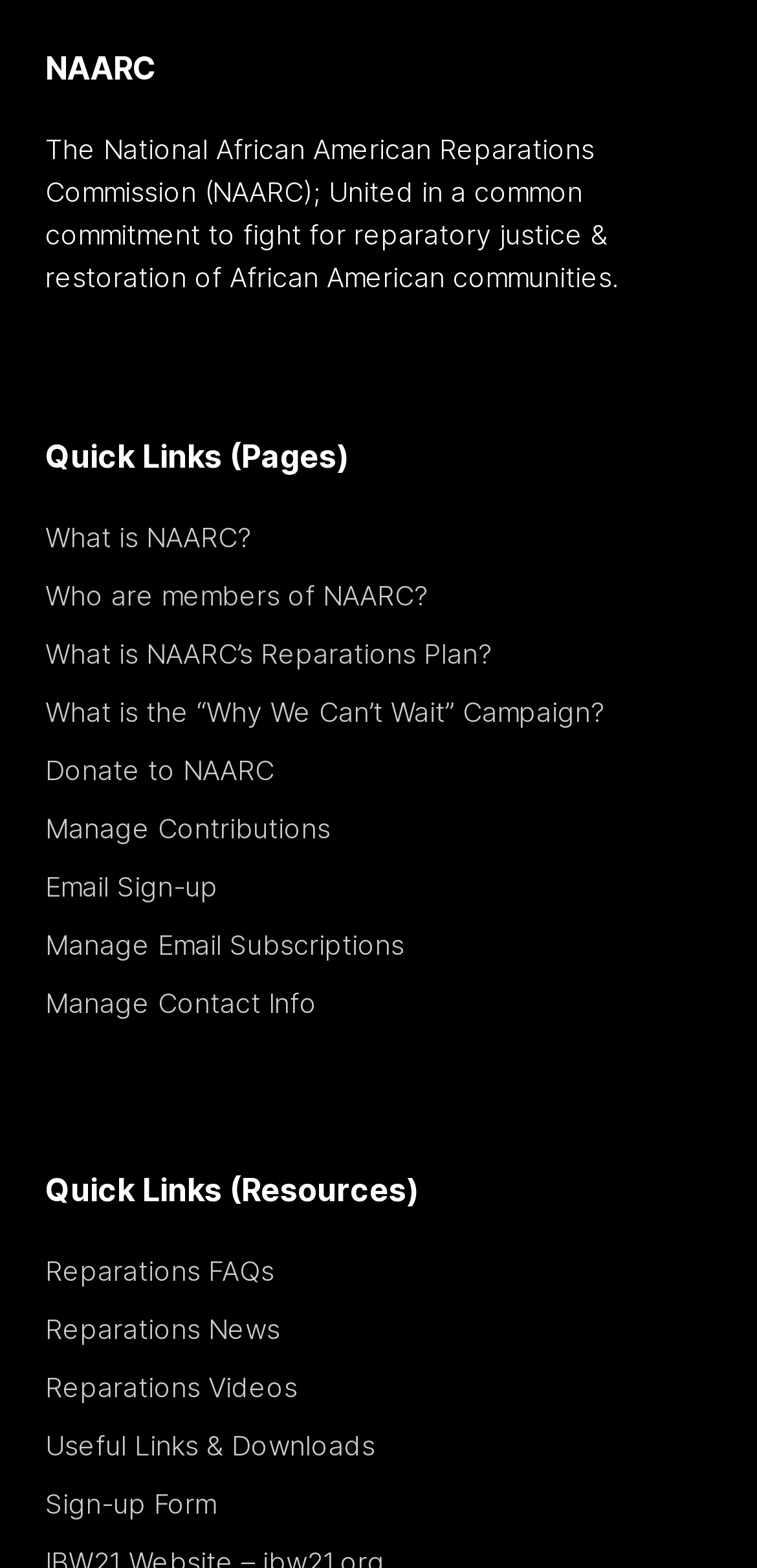Please find the bounding box for the following UI element description. Provide the coordinates in (top-left x, top-left y, bottom-right x, bottom-right y) format, with values between 0 and 1: Our mission

None